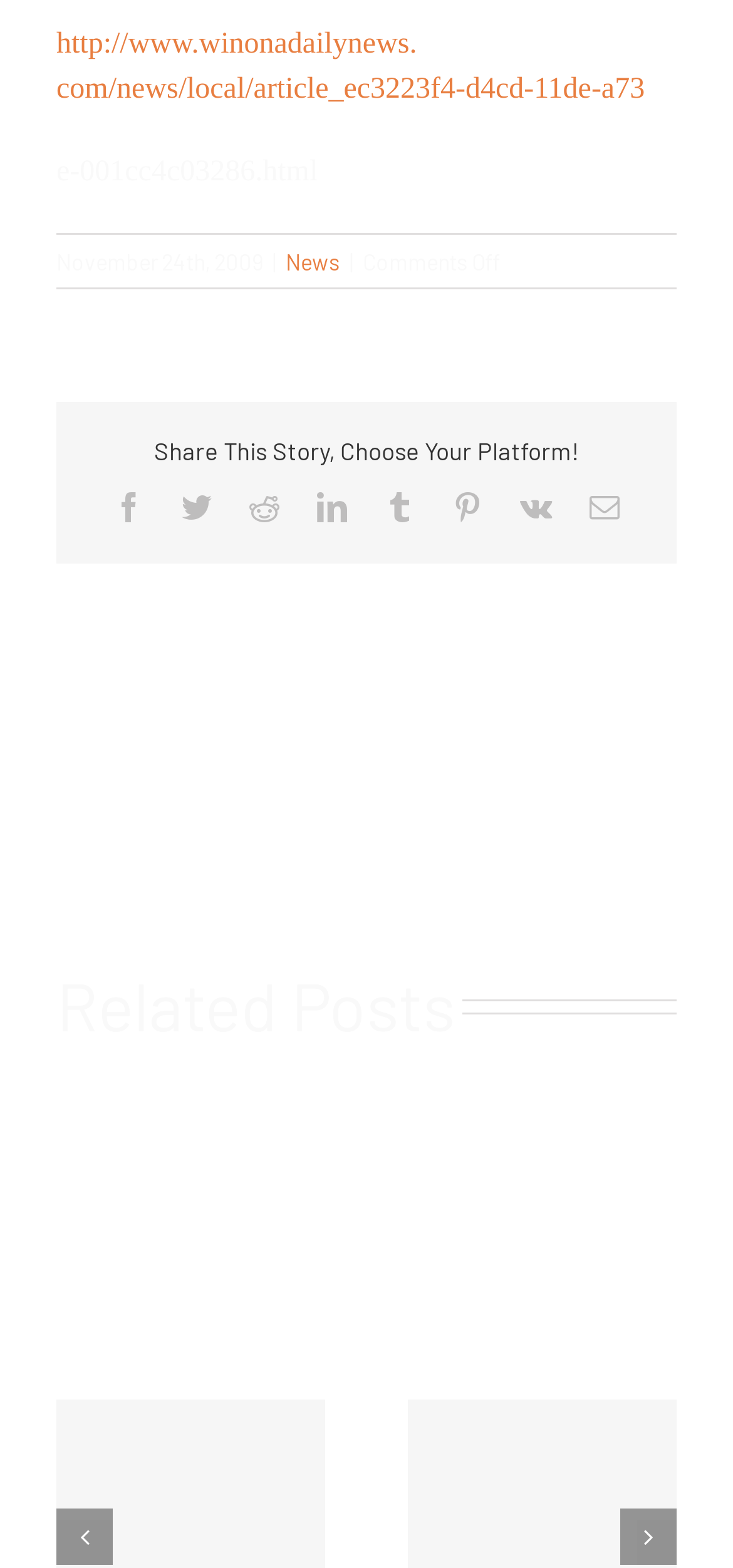Please determine the bounding box coordinates of the element's region to click for the following instruction: "Share this story on LinkedIn".

[0.432, 0.314, 0.473, 0.333]